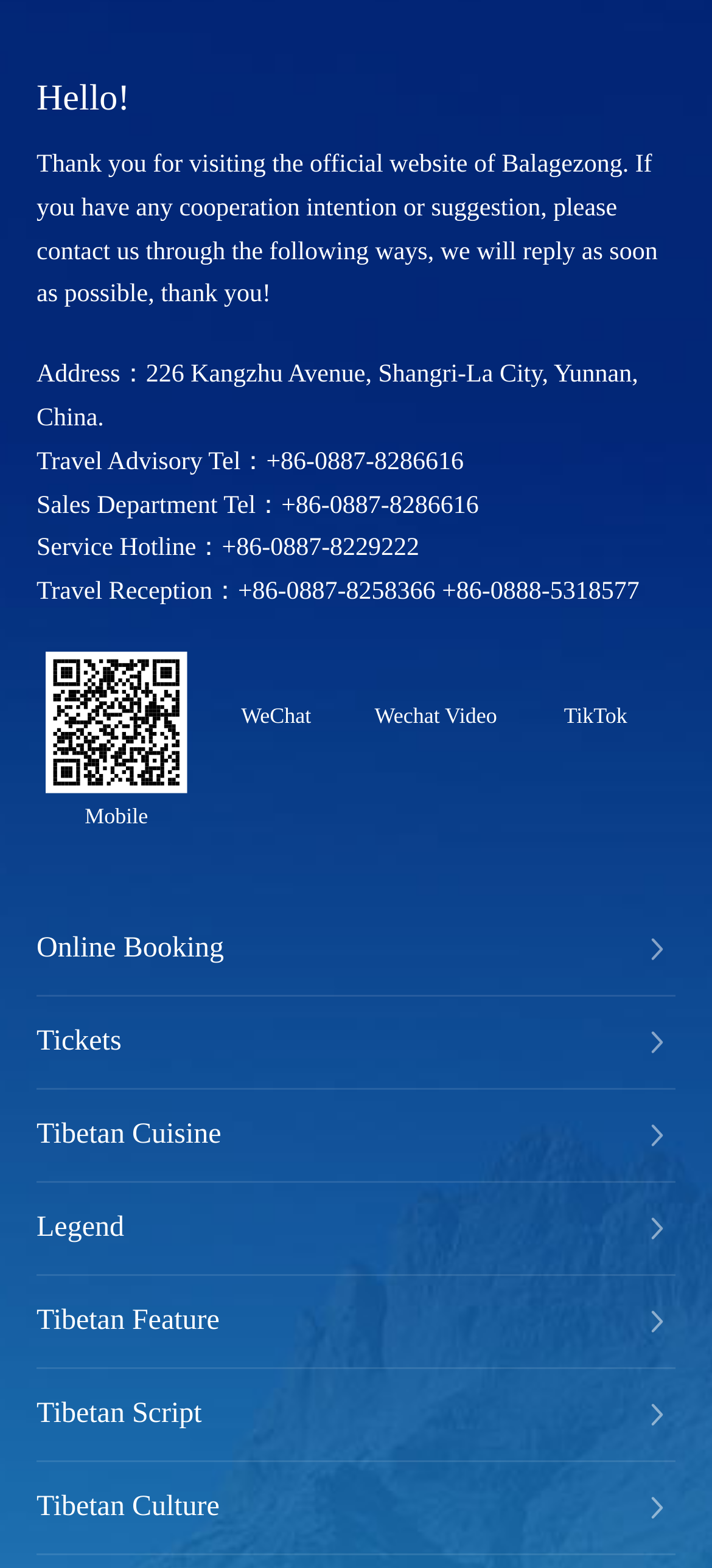Observe the image and answer the following question in detail: What is the address of Balagezong?

I found the address by looking at the static text element with the description 'Address：226 Kangzhu Avenue, Shangri-La City, Yunnan, China.' which is located at [0.051, 0.231, 0.896, 0.276] on the webpage.